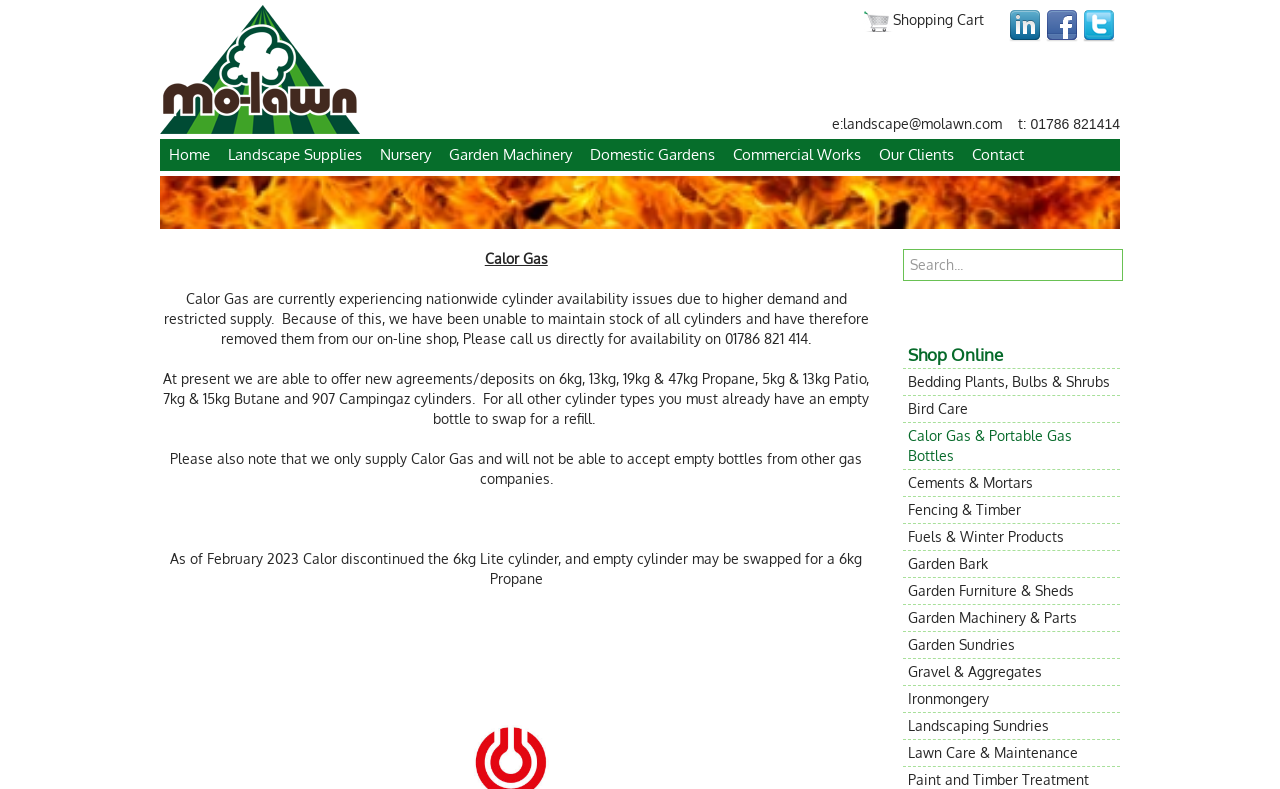What is the phone number to call for availability?
Please provide a comprehensive answer to the question based on the webpage screenshot.

The phone number to call for availability is mentioned in the webpage content as 01786 821414, which is also the contact number provided.